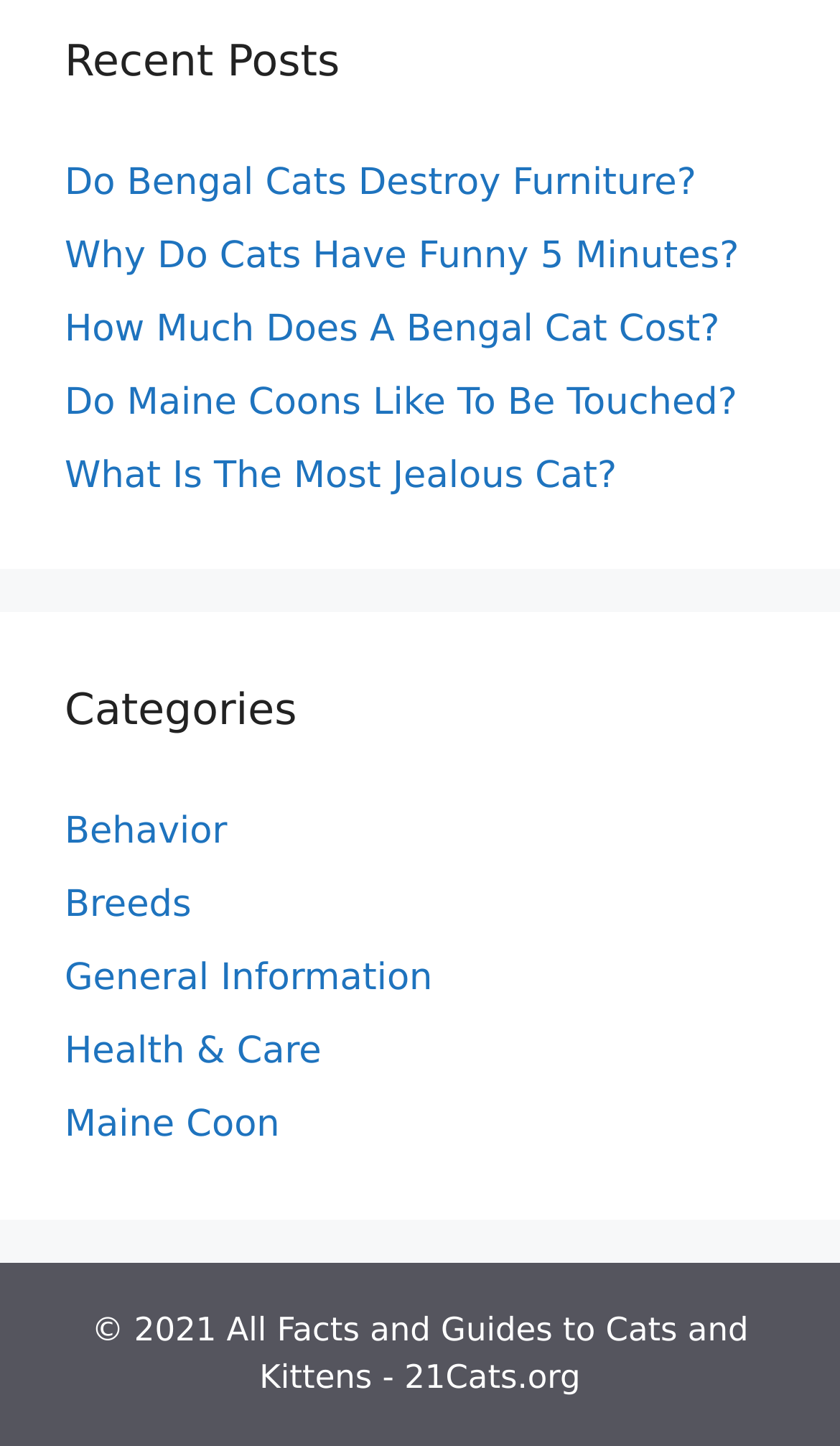Please reply to the following question using a single word or phrase: 
What is the copyright year of the website?

2021